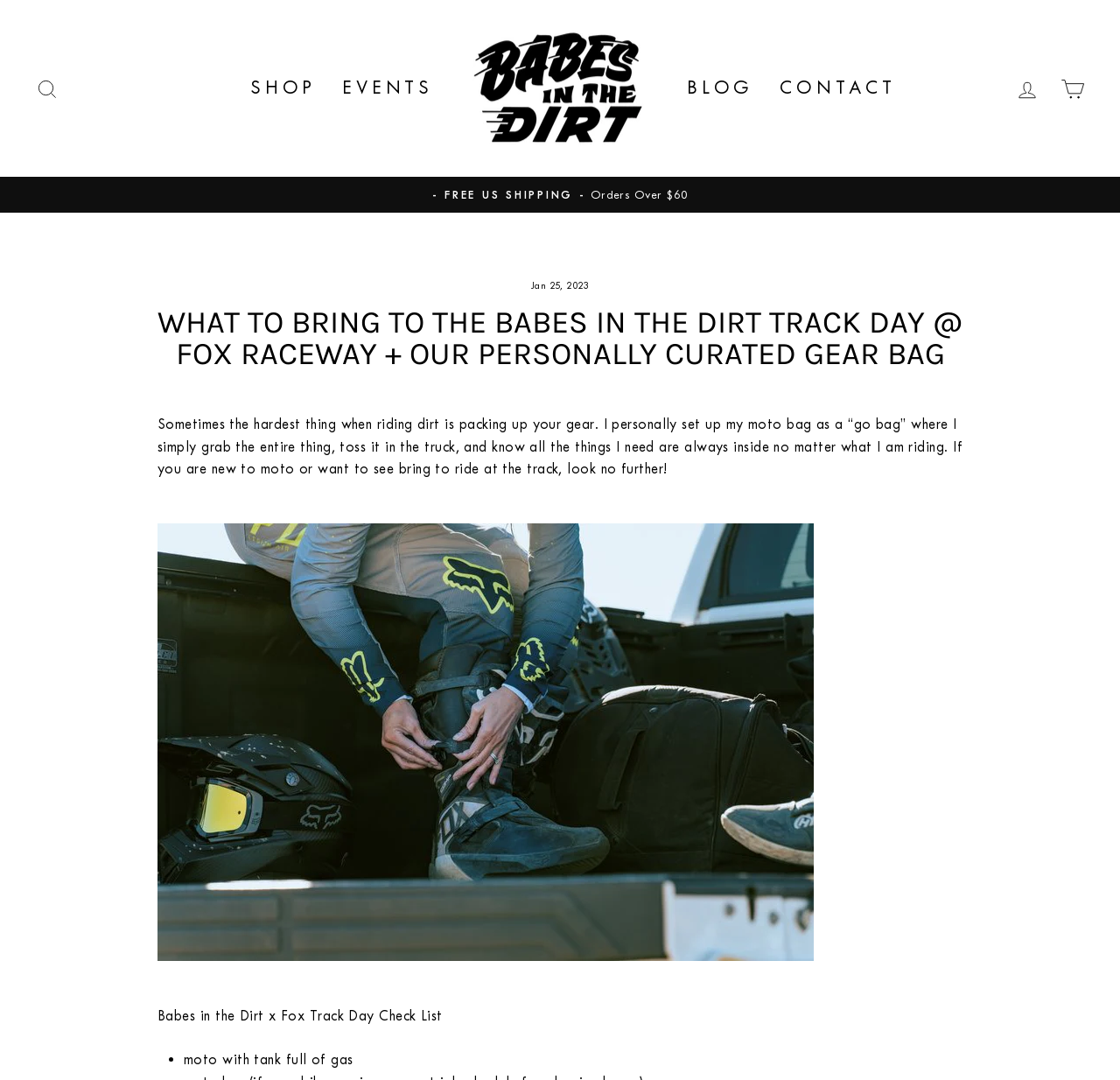What is the author's approach to packing gear?
Kindly offer a comprehensive and detailed response to the question.

According to the webpage content, the author sets up their moto bag as a 'go bag' where they simply grab the entire thing, toss it in the truck, and know all the things they need are always inside no matter what they are riding.